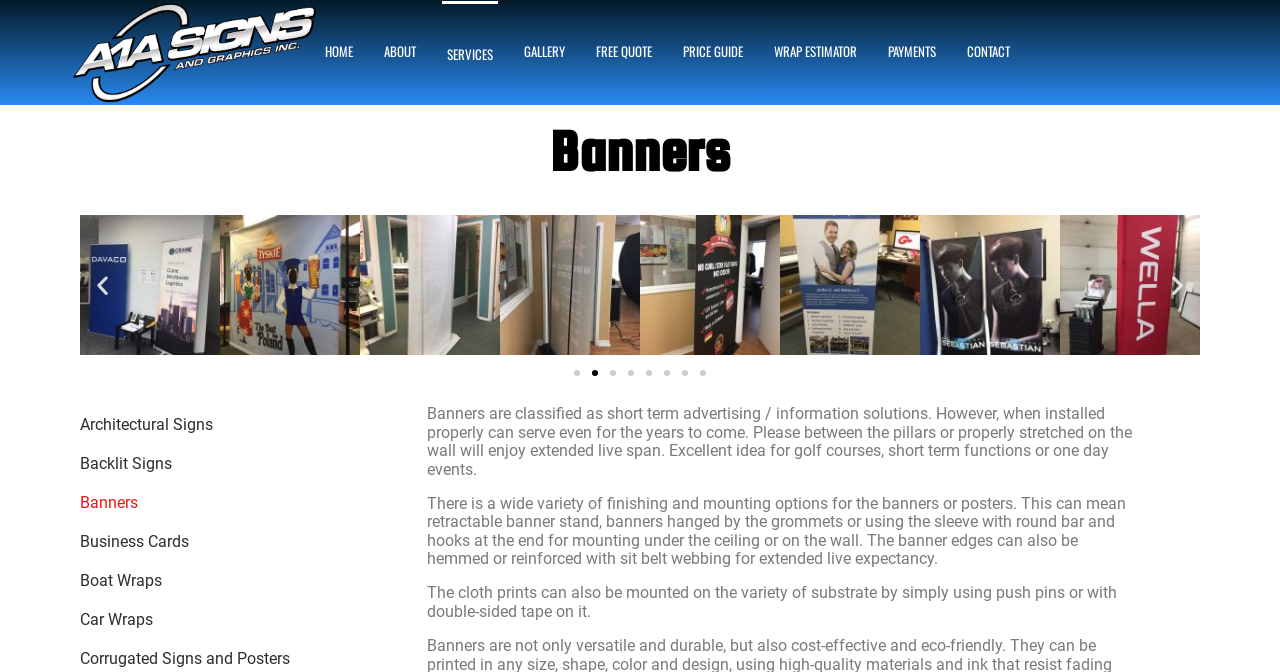Offer an in-depth caption of the entire webpage.

This webpage is about banners, specifically their use as short-term advertising or information solutions. At the top, there is a logo and a navigation menu with links to different sections of the website, including "HOME", "ABOUT", "SERVICES", "GALLERY", "FREE QUOTE", "PRICE GUIDE", "WRAP ESTIMATOR", "PAYMENTS", and "CONTACT".

Below the navigation menu, there is a heading that reads "Banners". Underneath, there is a carousel with eight slides, each containing an image. The carousel has navigation buttons to move to the previous or next slide. The images appear to be examples of different types of banners, including ones with various designs and mounting options.

To the right of the carousel, there are three blocks of text that provide information about banners. The first block explains that banners can serve for years if installed properly, and suggests using them for golf courses, short-term functions, or one-day events. The second block discusses the various finishing and mounting options for banners, including retractable banner stands, grommets, and hemmed or reinforced edges. The third block mentions that cloth prints can be mounted on different substrates using push pins or double-sided tape.

Below the text blocks, there are links to different types of signs and printing services, including architectural signs, backlit signs, business cards, boat wraps, and car wraps.